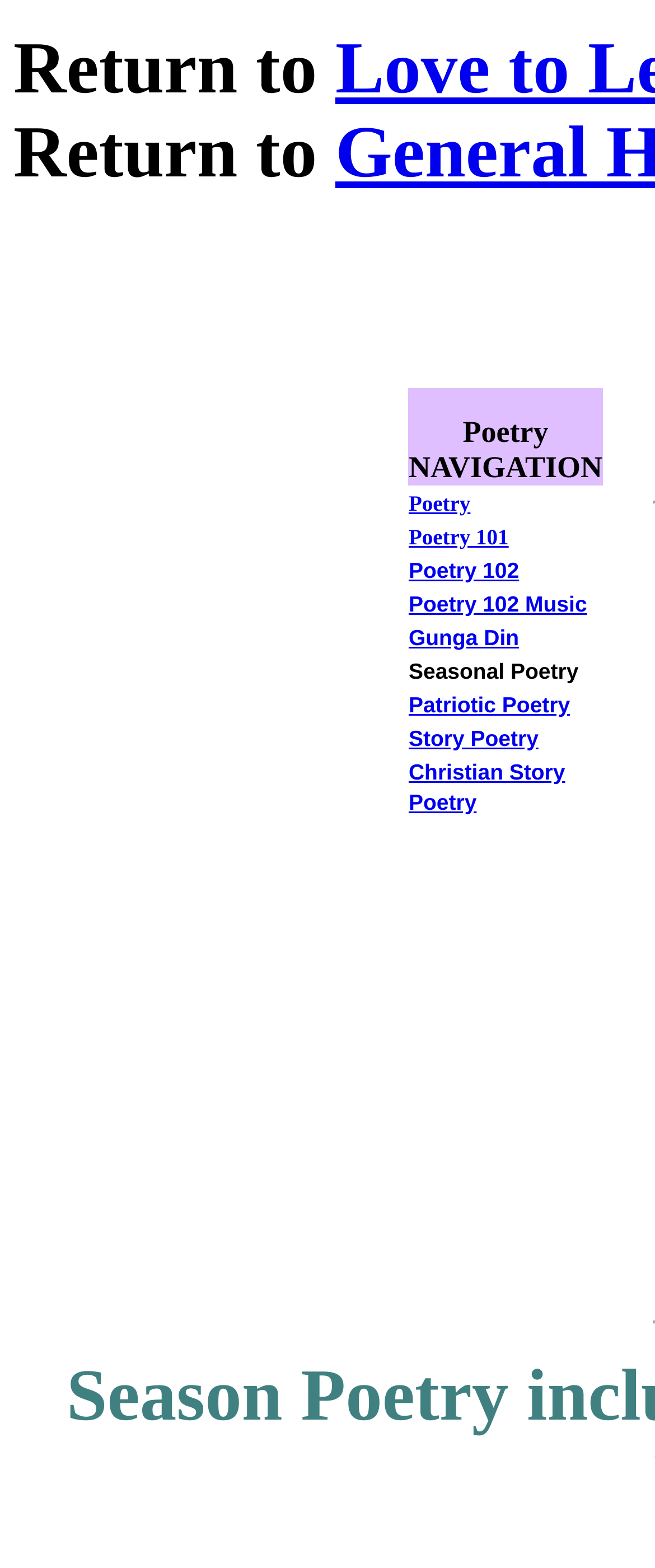Is there an image on the webpage?
Look at the image and respond with a one-word or short phrase answer.

Yes